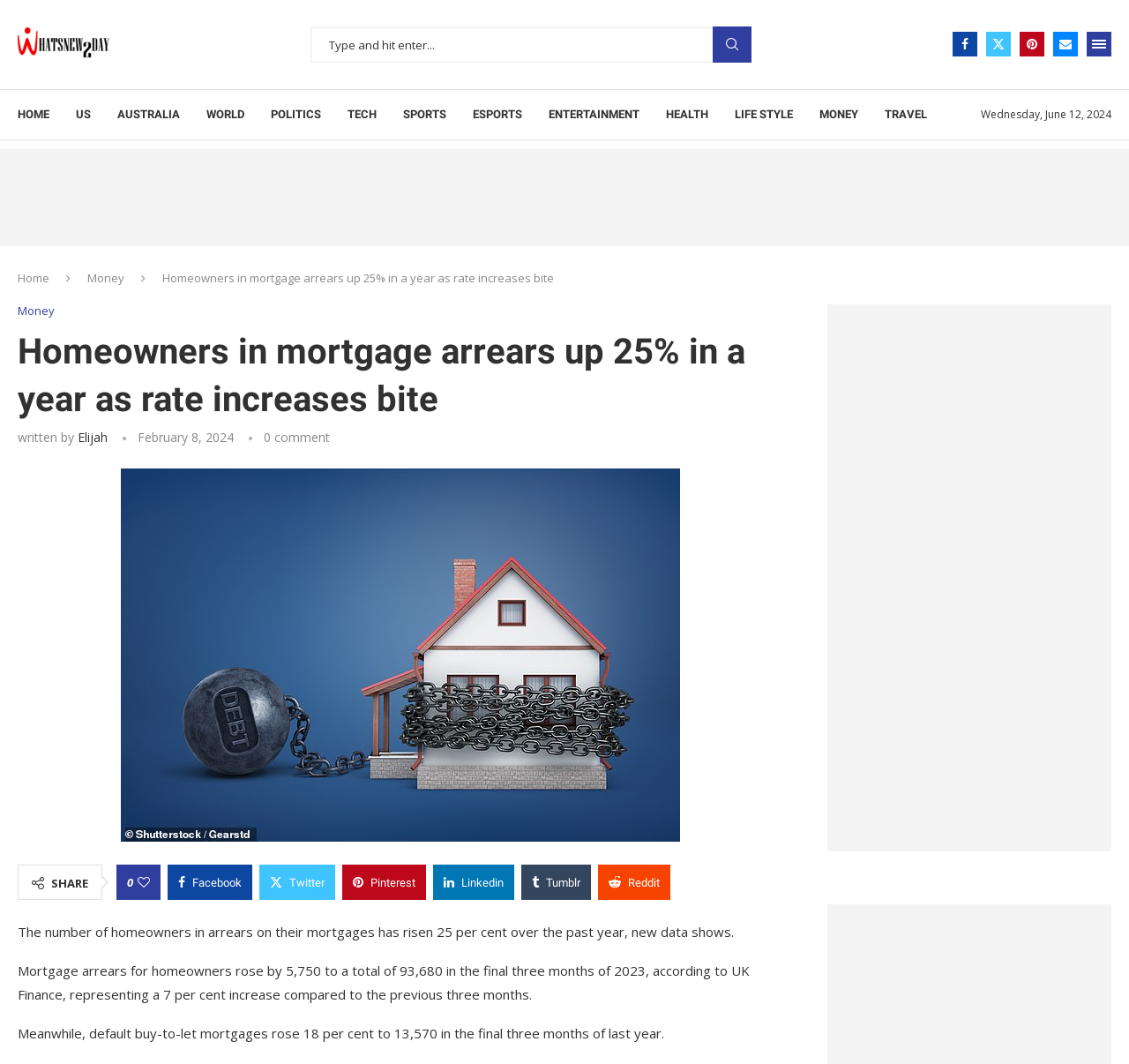Please specify the bounding box coordinates of the element that should be clicked to execute the given instruction: 'Read the article about mortgage arrears'. Ensure the coordinates are four float numbers between 0 and 1, expressed as [left, top, right, bottom].

[0.016, 0.308, 0.693, 0.398]